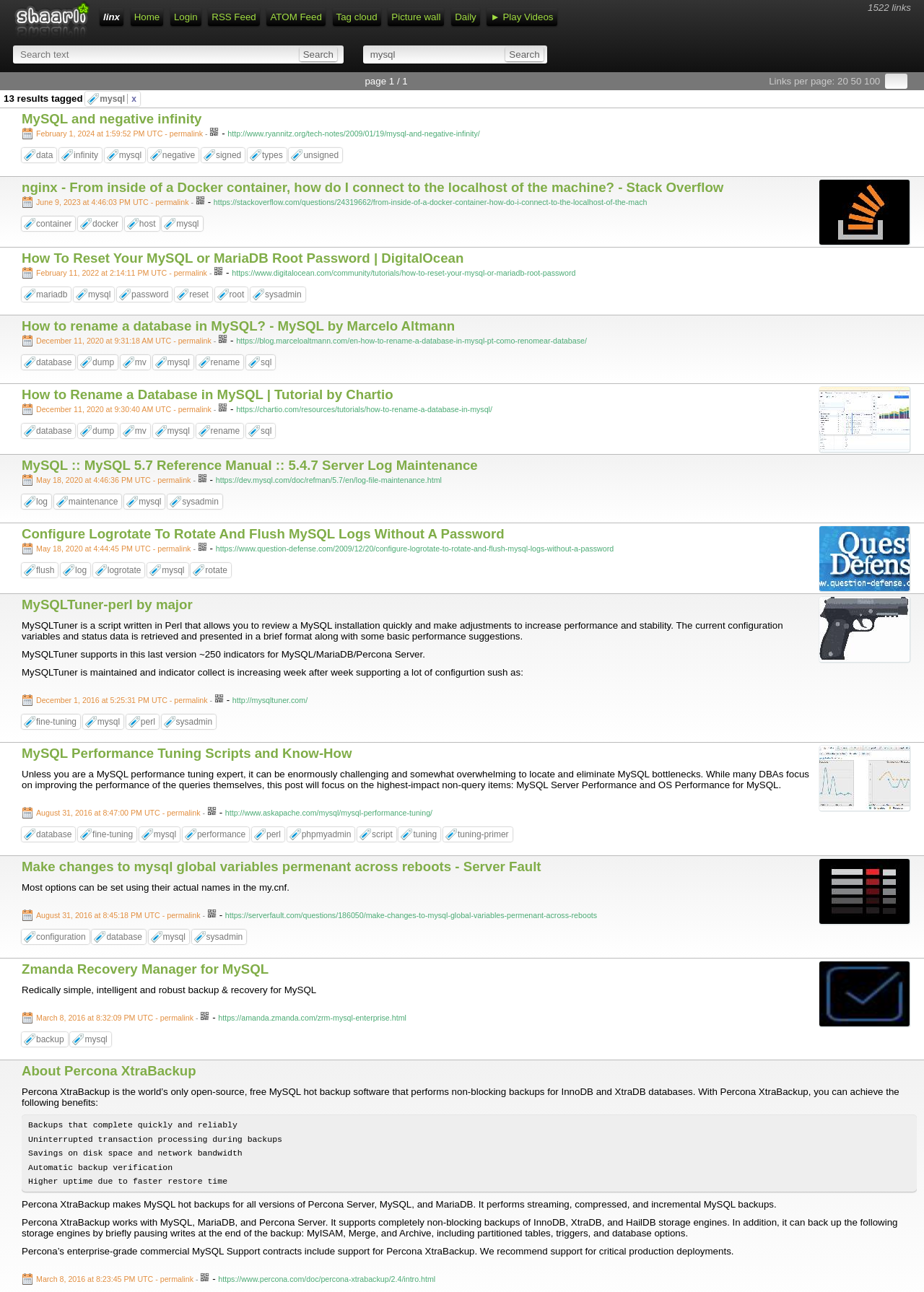What is the function of the 'Search' button?
Examine the image closely and answer the question with as much detail as possible.

The 'Search' button is used to search for links on the webpage that match the search query entered in the adjacent textbox. This can be inferred from the presence of the textbox and the button, which suggest that the user can input a search query and then click the button to execute the search.